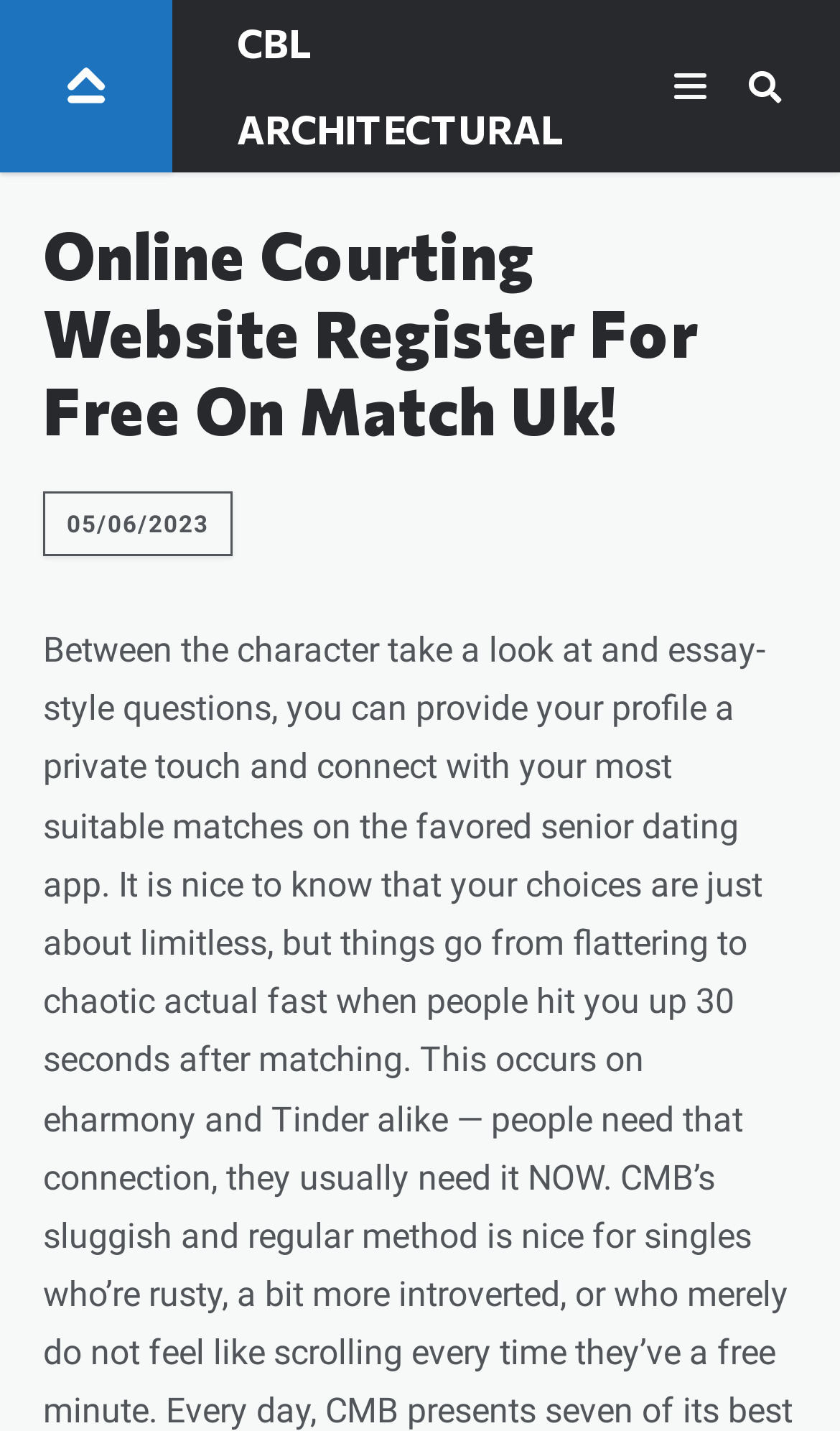Is there an image on the webpage?
From the screenshot, supply a one-word or short-phrase answer.

Yes